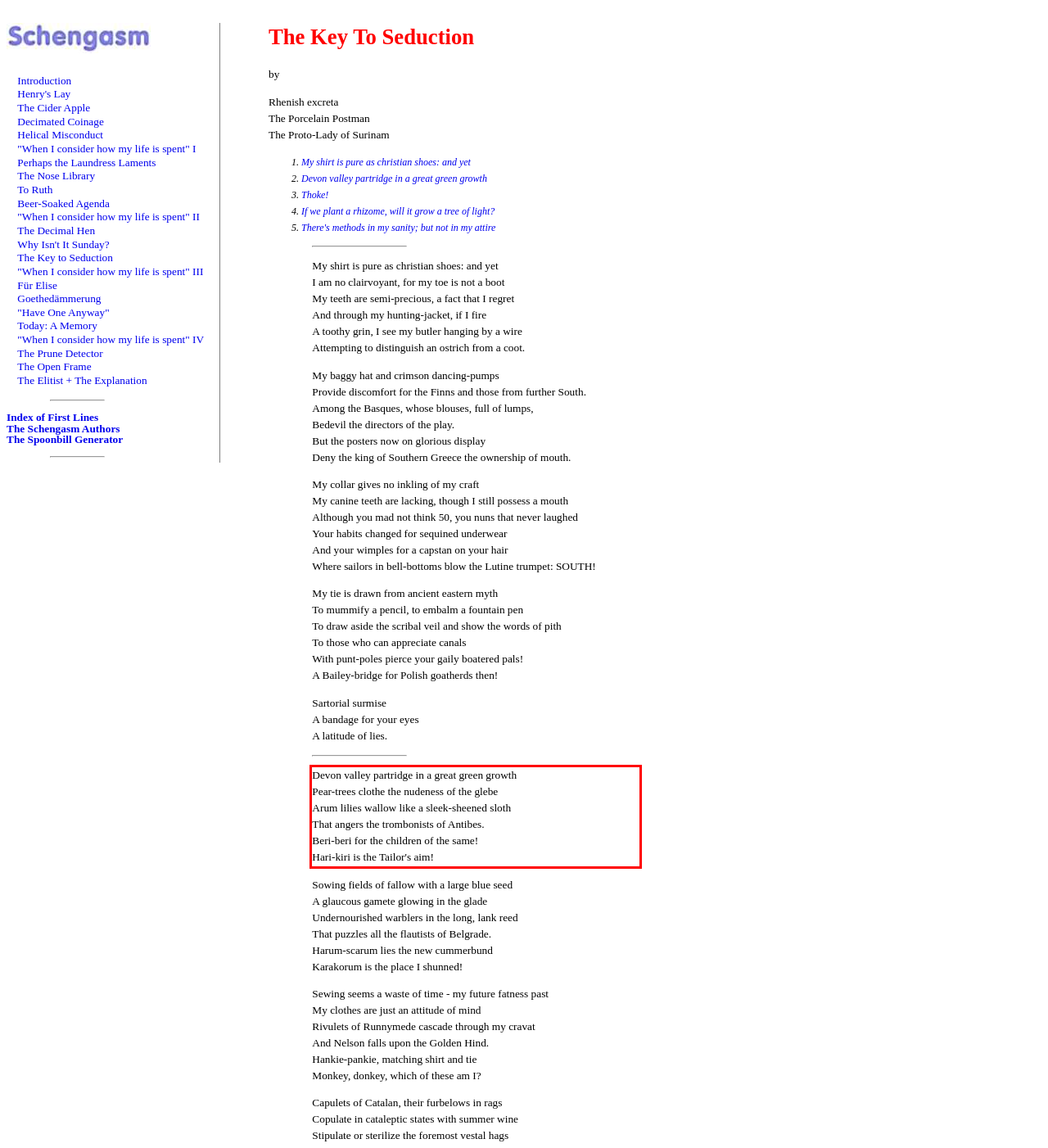Examine the webpage screenshot and use OCR to recognize and output the text within the red bounding box.

Devon valley partridge in a great green growth Pear-trees clothe the nudeness of the glebe Arum lilies wallow like a sleek-sheened sloth That angers the trombonists of Antibes. Beri-beri for the children of the same! Hari-kiri is the Tailor's aim!